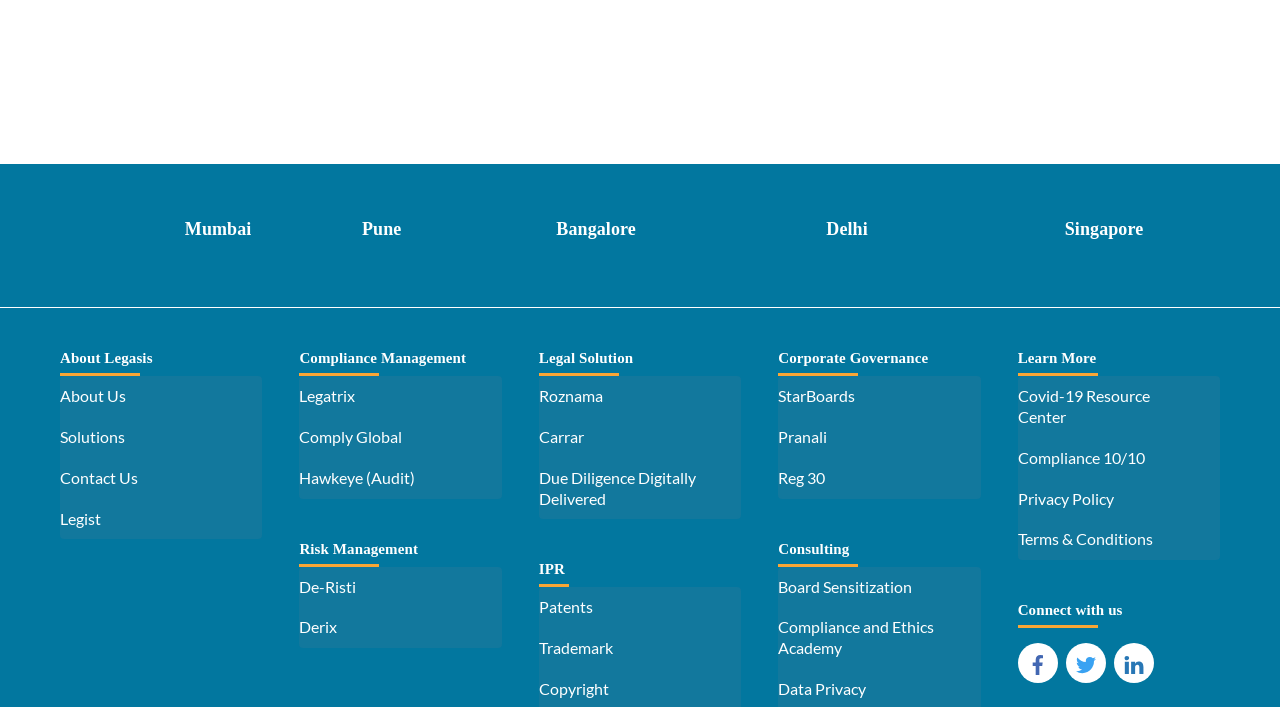Using the description "HOME", locate and provide the bounding box of the UI element.

None